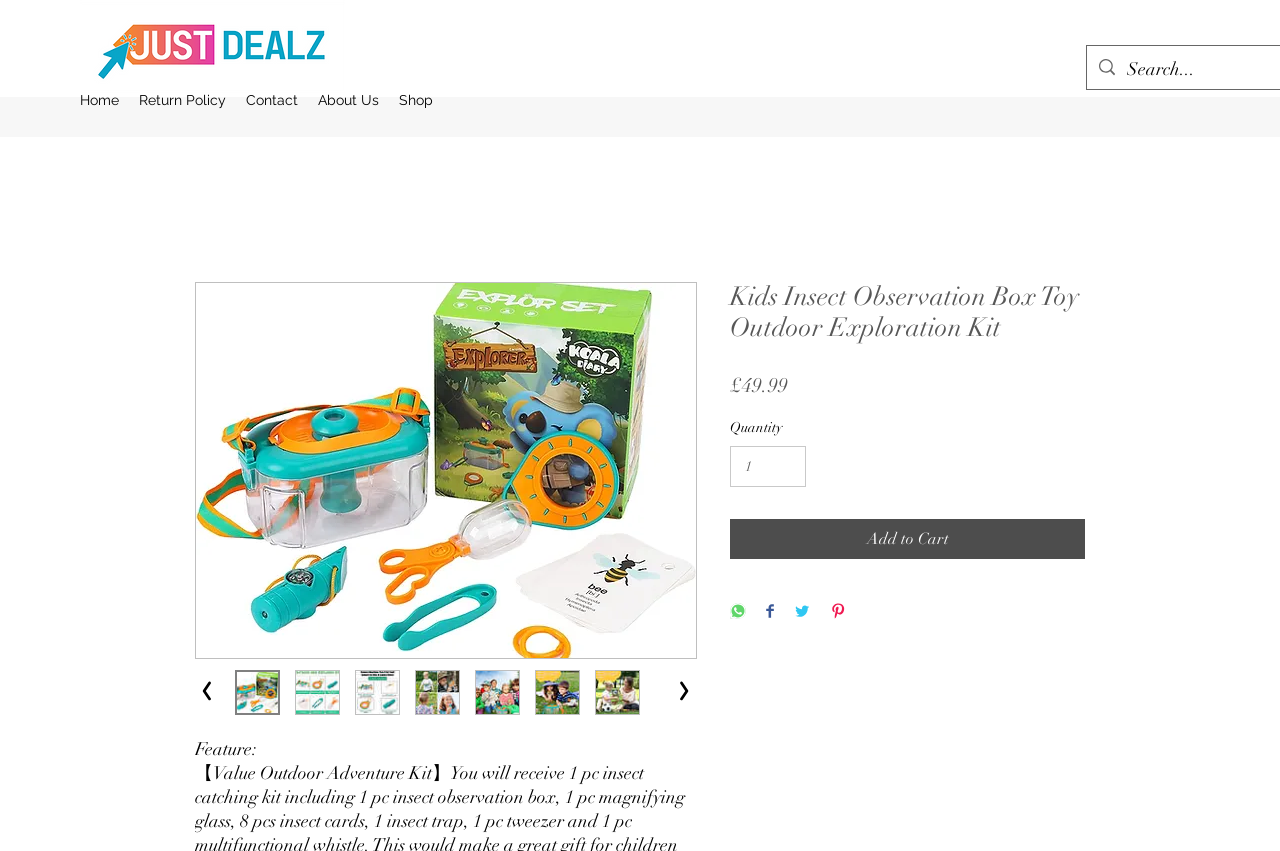Provide a short answer to the following question with just one word or phrase: Is there a logo at the top left corner of the page?

Yes